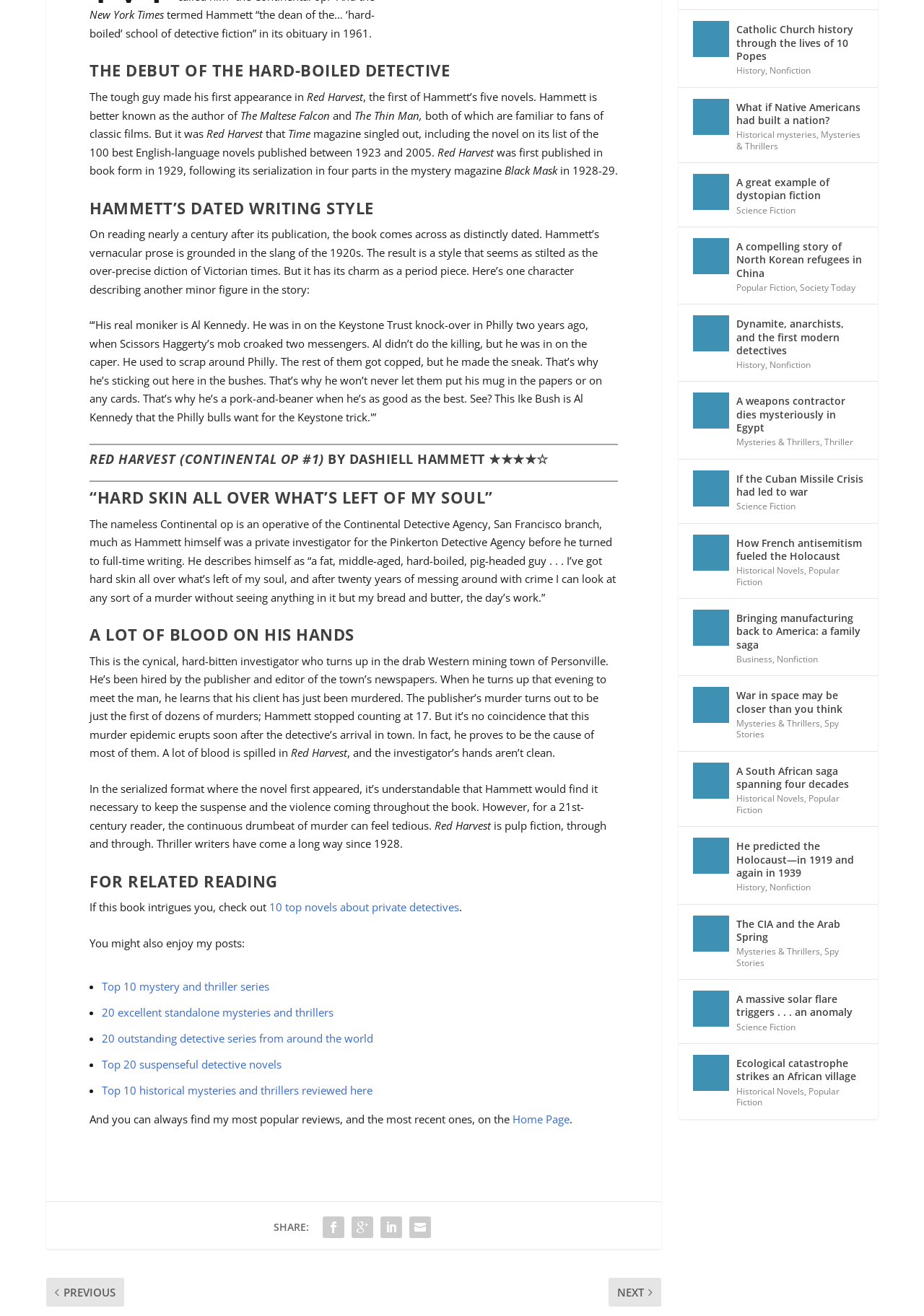Give the bounding box coordinates for this UI element: "Mysteries & Thrillers". The coordinates should be four float numbers between 0 and 1, arranged as [left, top, right, bottom].

[0.797, 0.554, 0.888, 0.563]